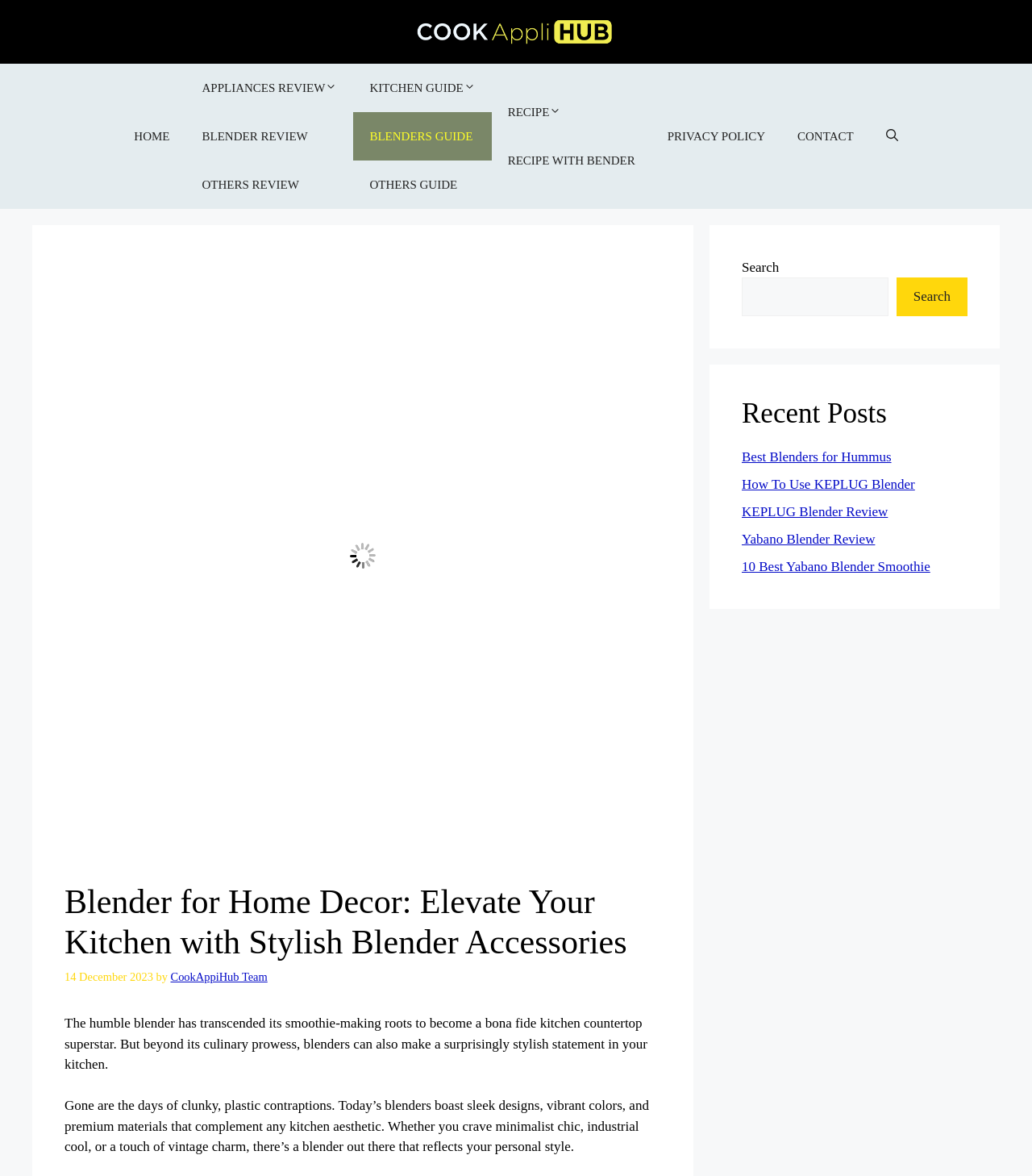Determine the bounding box coordinates of the region to click in order to accomplish the following instruction: "Check the Recent Posts section". Provide the coordinates as four float numbers between 0 and 1, specifically [left, top, right, bottom].

[0.719, 0.337, 0.938, 0.366]